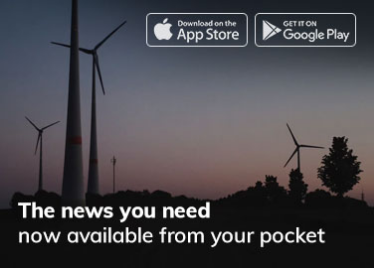Respond with a single word or phrase:
What is the main theme of the composition?

Integration of technology and nature